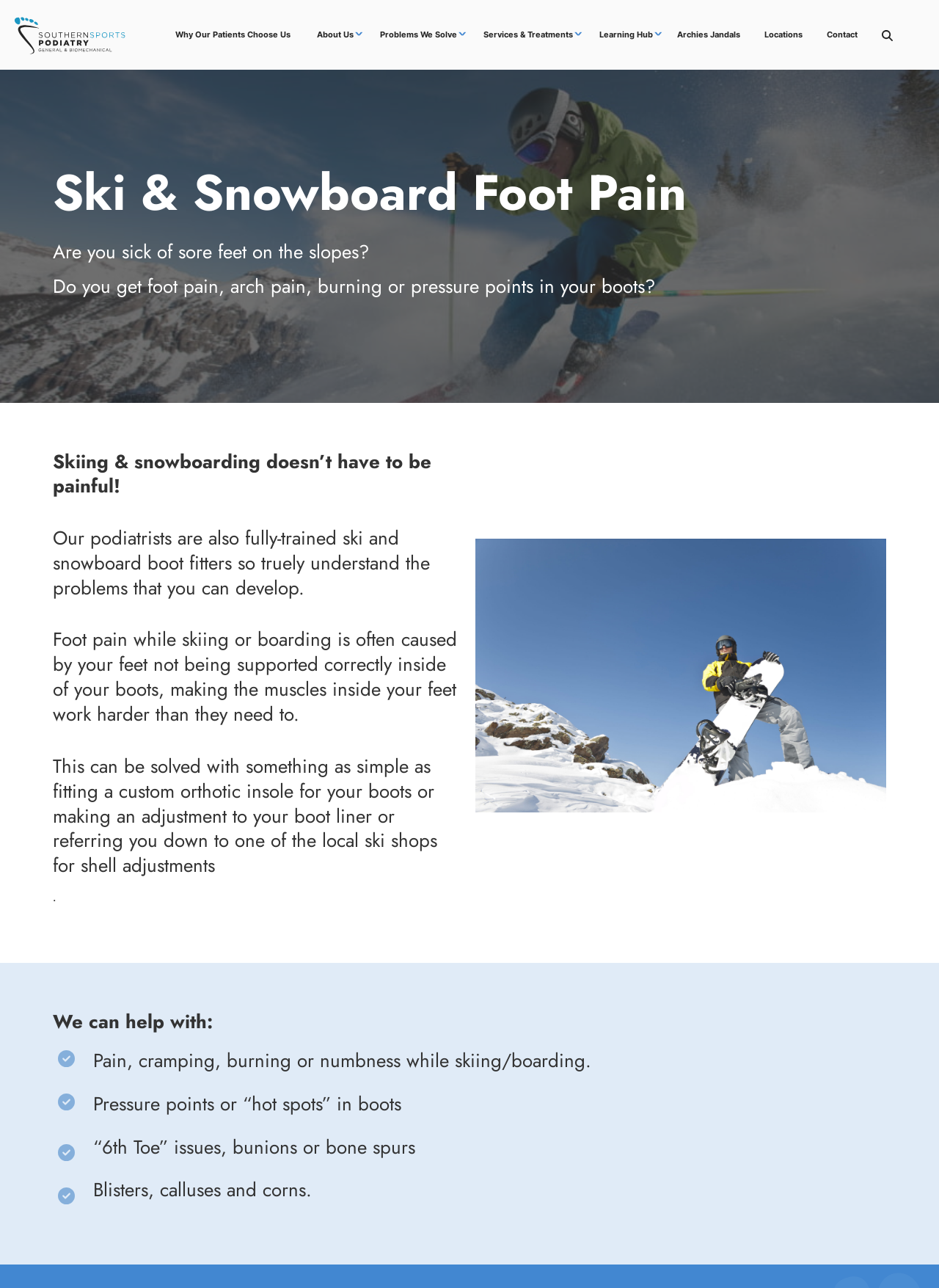Locate the bounding box coordinates of the area you need to click to fulfill this instruction: 'Click the logo'. The coordinates must be in the form of four float numbers ranging from 0 to 1: [left, top, right, bottom].

[0.012, 0.011, 0.137, 0.043]